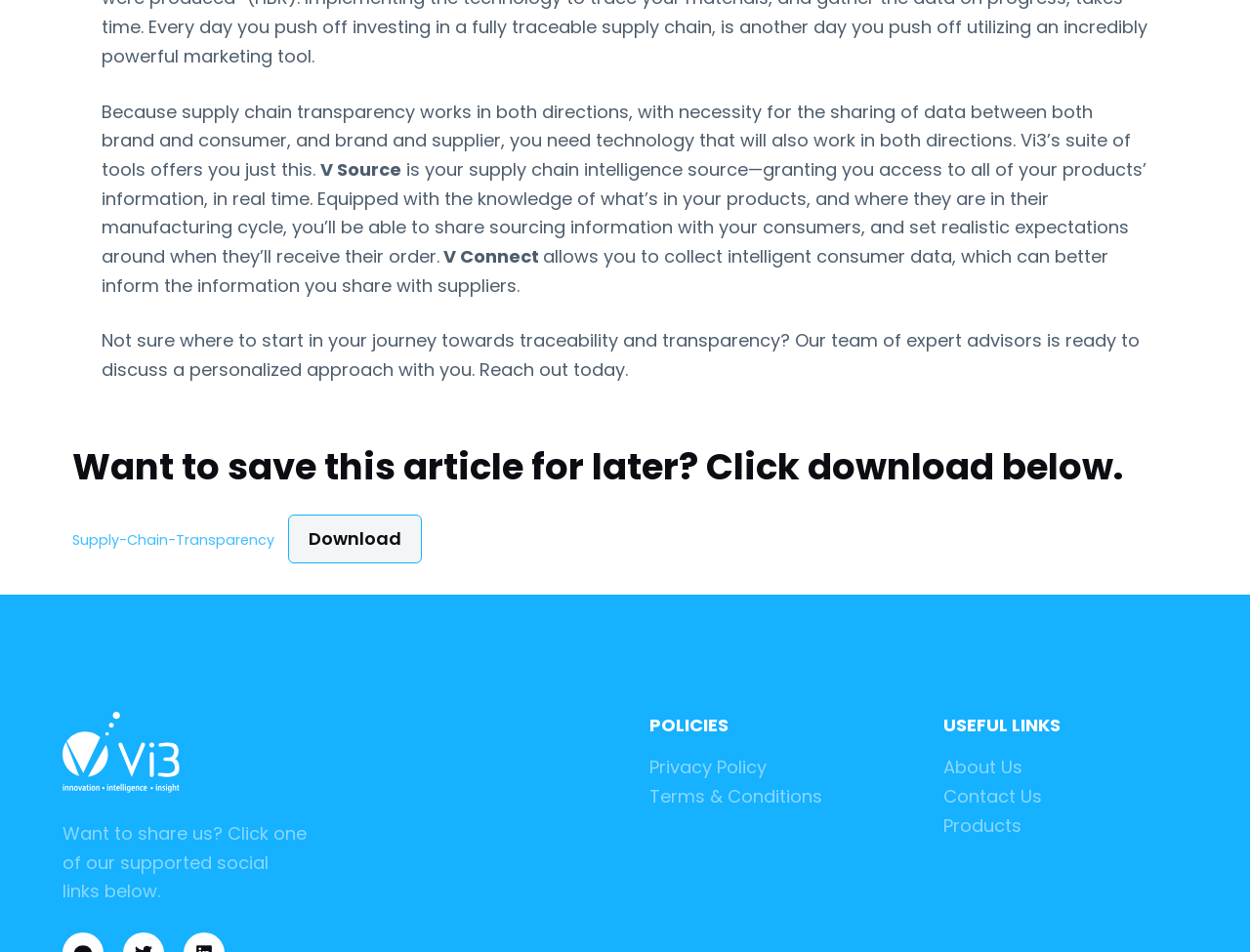Determine the bounding box coordinates for the area that needs to be clicked to fulfill this task: "Share on social media". The coordinates must be given as four float numbers between 0 and 1, i.e., [left, top, right, bottom].

[0.05, 0.863, 0.245, 0.949]